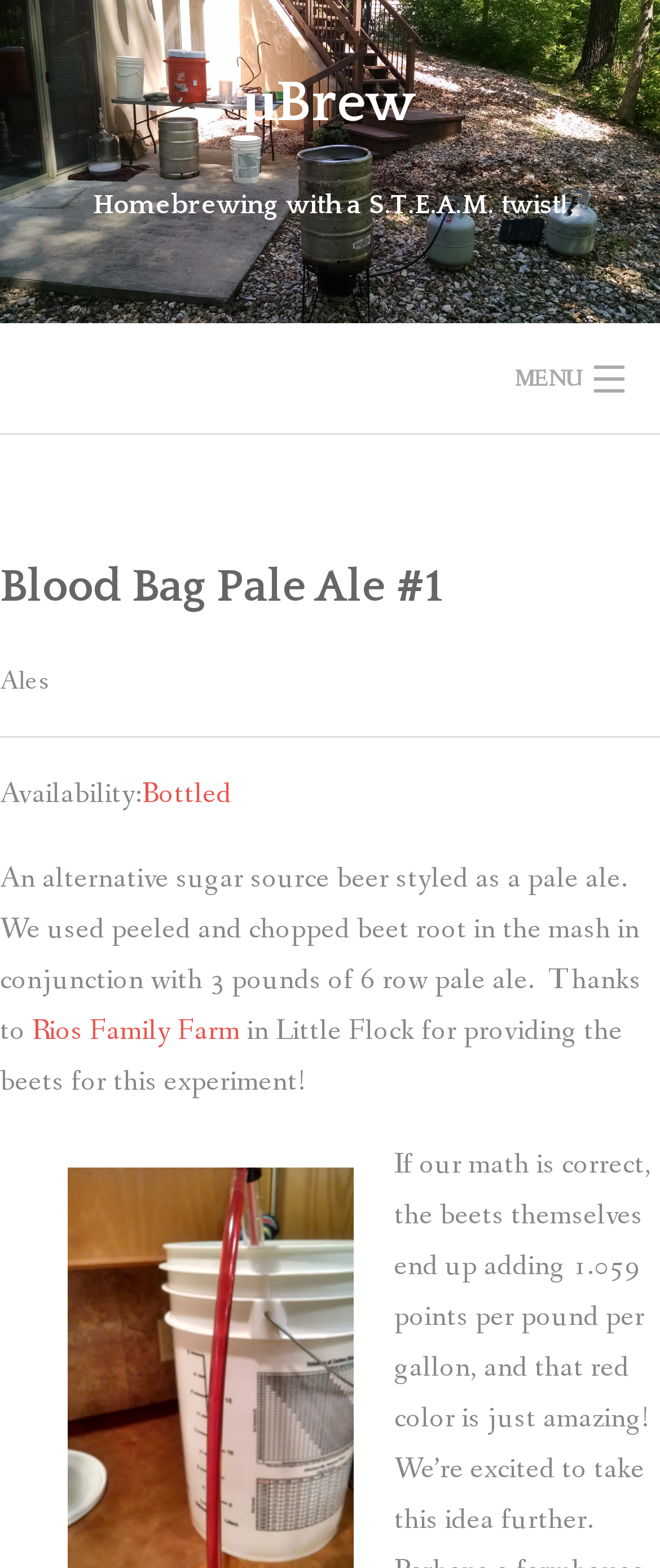Using the description: "Rios Family Farm", determine the UI element's bounding box coordinates. Ensure the coordinates are in the format of four float numbers between 0 and 1, i.e., [left, top, right, bottom].

[0.049, 0.645, 0.364, 0.67]